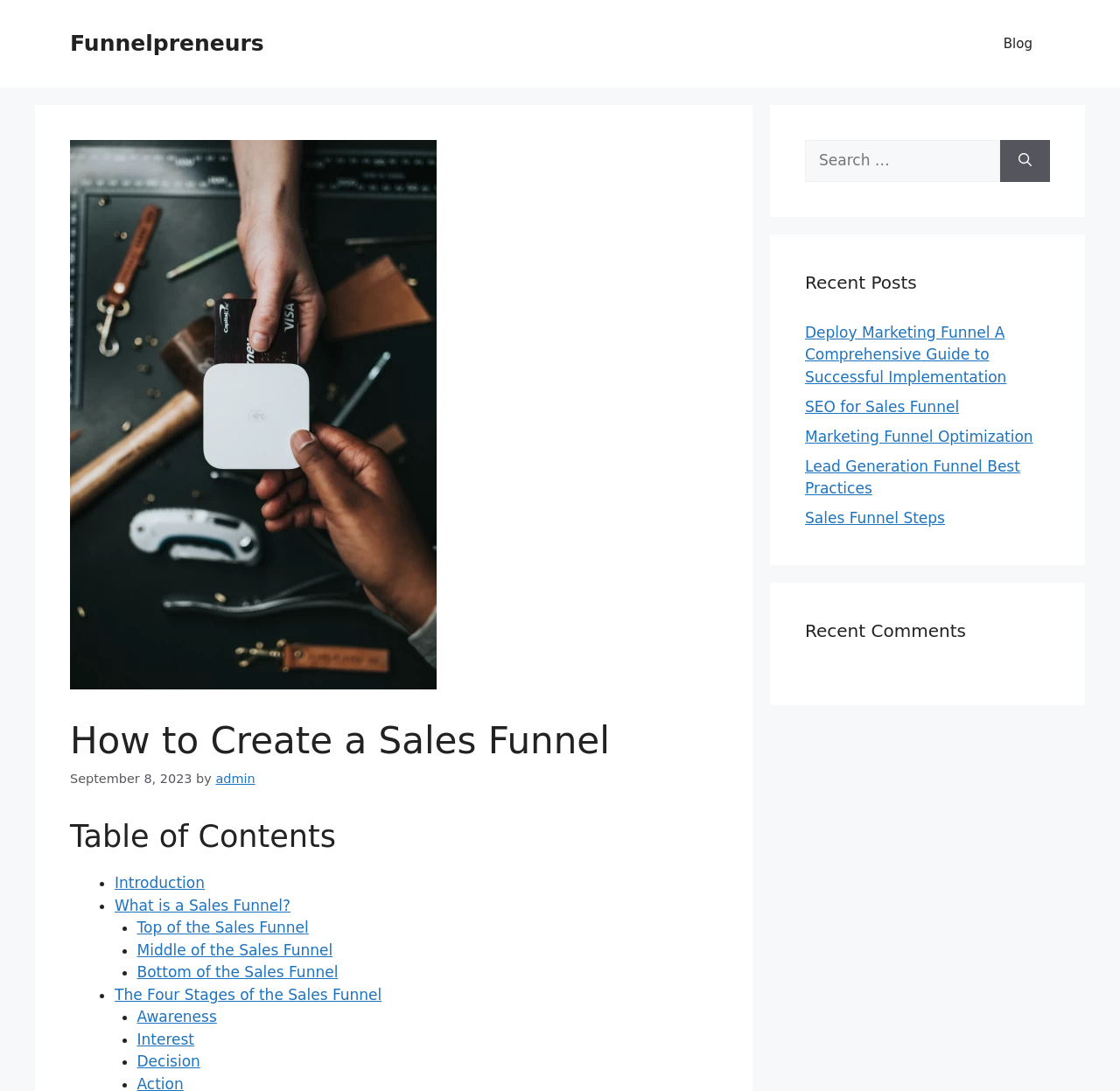Can you give a comprehensive explanation to the question given the content of the image?
What is the date of the article?

I found the date of the article by looking at the time element with the text 'September 8, 2023' which is located below the main title of the article, indicating that it is the publication date of the article.